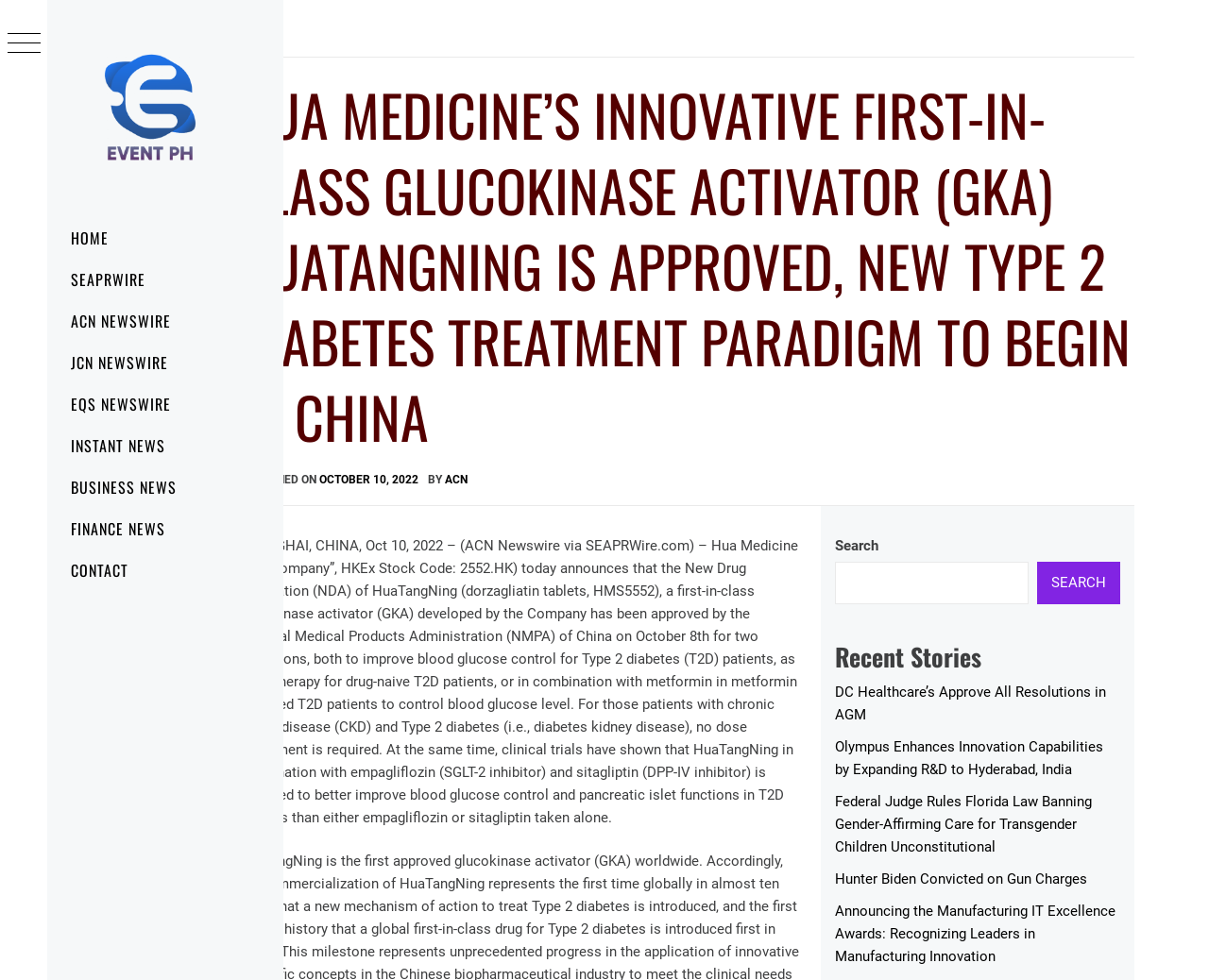Please identify the webpage's heading and generate its text content.

HUA MEDICINE’S INNOVATIVE FIRST-IN-CLASS GLUCOKINASE ACTIVATOR (GKA) HUATANGNING IS APPROVED, NEW TYPE 2 DIABETES TREATMENT PARADIGM TO BEGIN IN CHINA